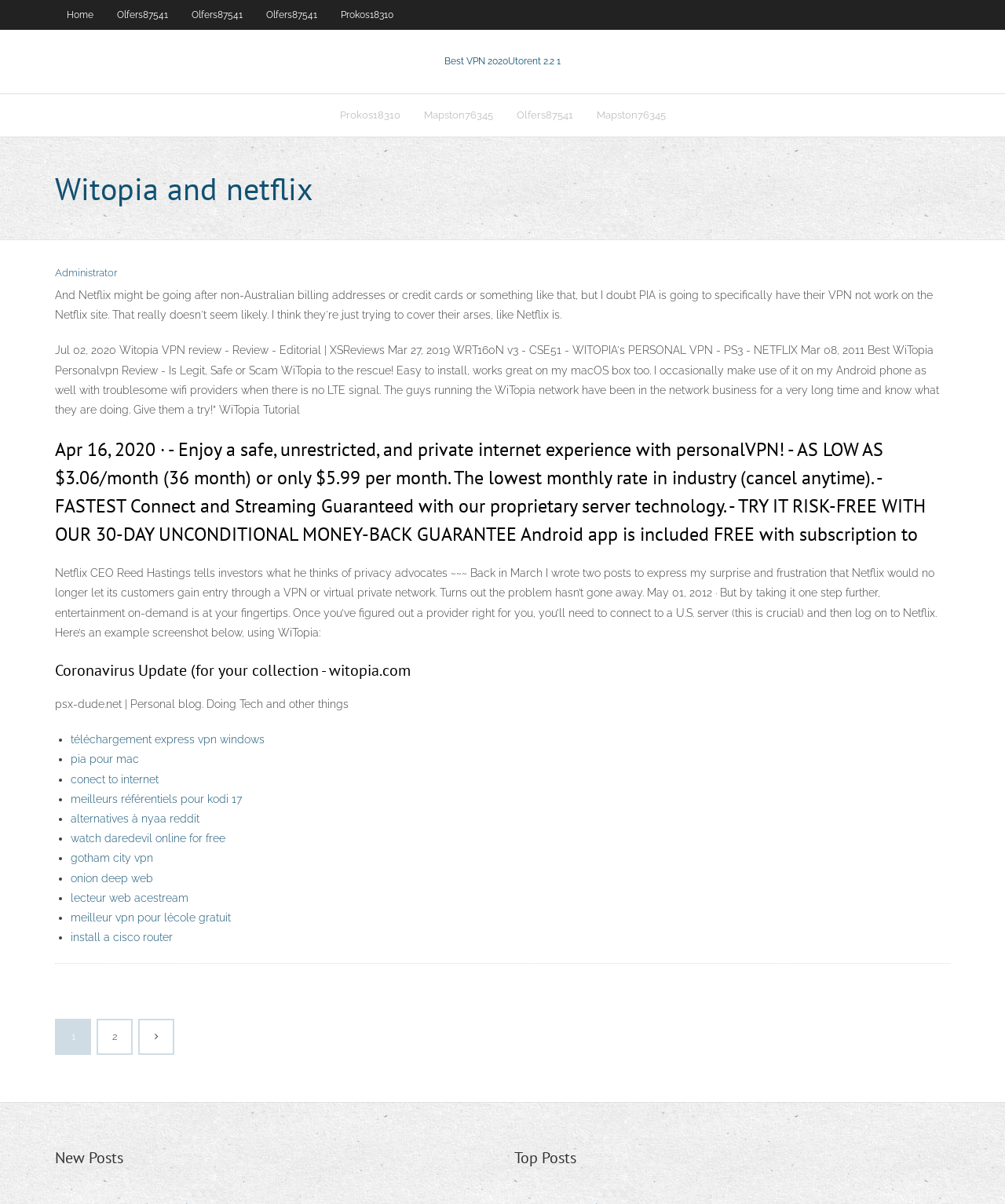Find the main header of the webpage and produce its text content.

Witopia and netflix